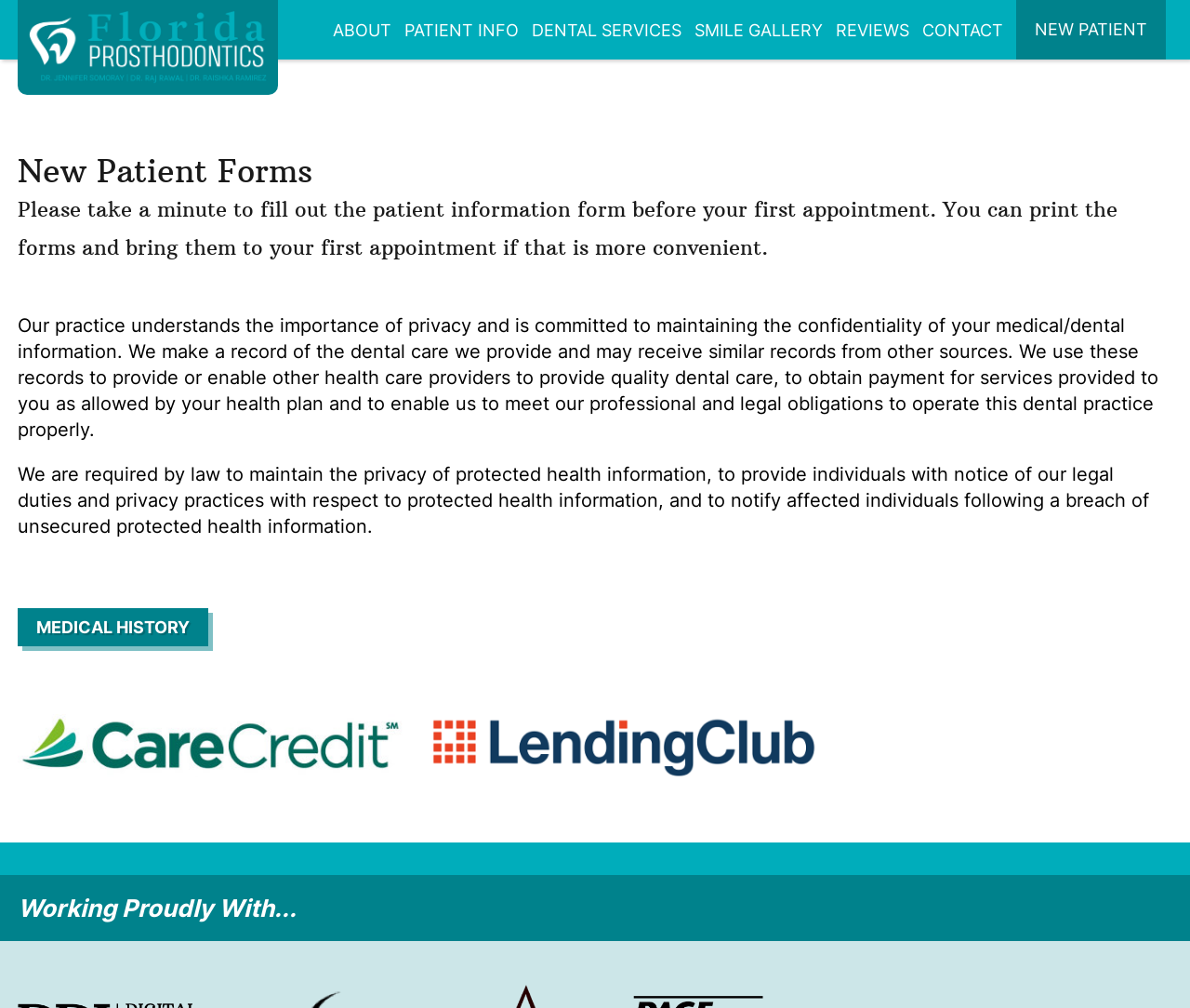What is the name of the dental practice?
Based on the image, answer the question with as much detail as possible.

The name of the dental practice can be found in the logo at the top left corner of the webpage, which is an image with the text 'Logo Florida Prosthodontics'.